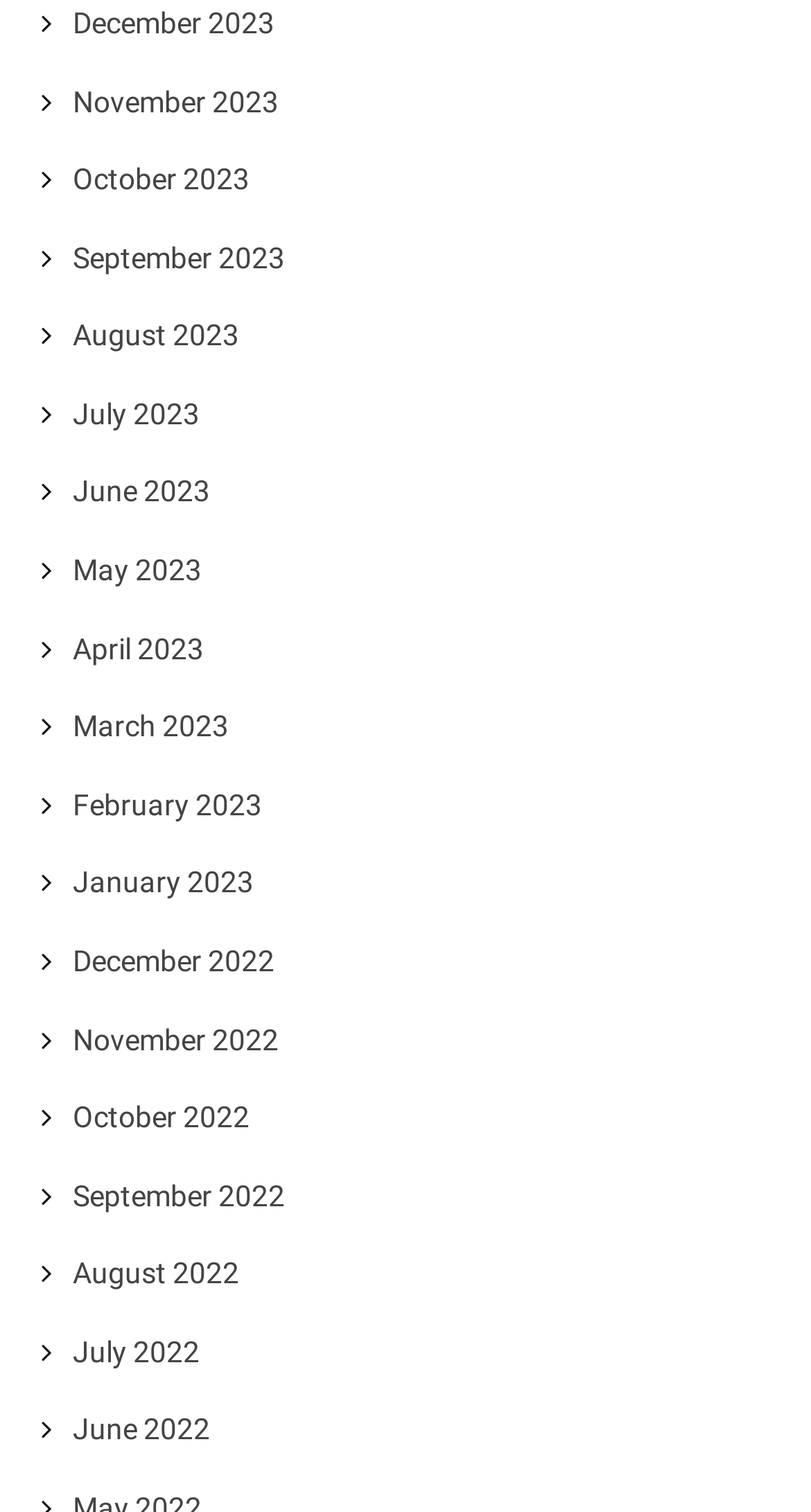Please specify the bounding box coordinates of the clickable region necessary for completing the following instruction: "Browse October 2023". The coordinates must consist of four float numbers between 0 and 1, i.e., [left, top, right, bottom].

[0.09, 0.108, 0.308, 0.13]